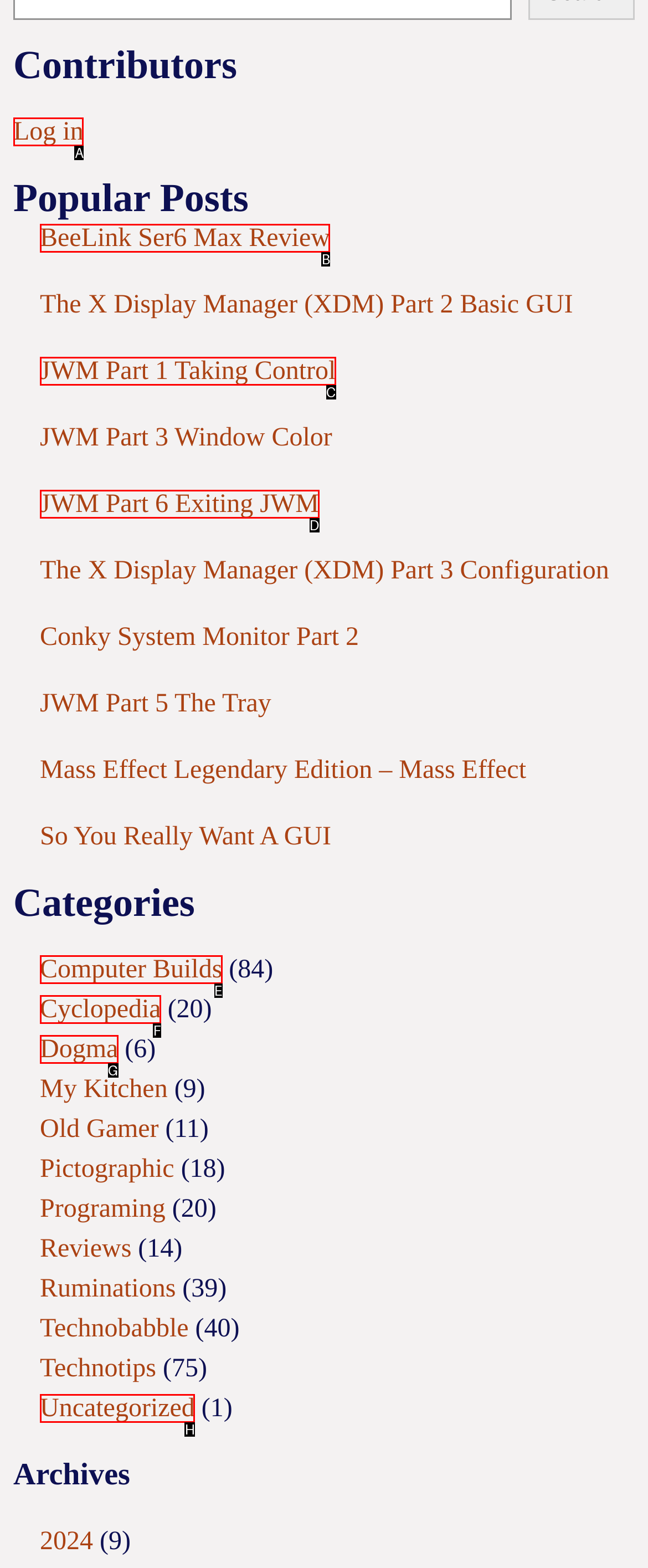Select the appropriate option that fits: alt="Harrington Environmental Services, LLC"
Reply with the letter of the correct choice.

None